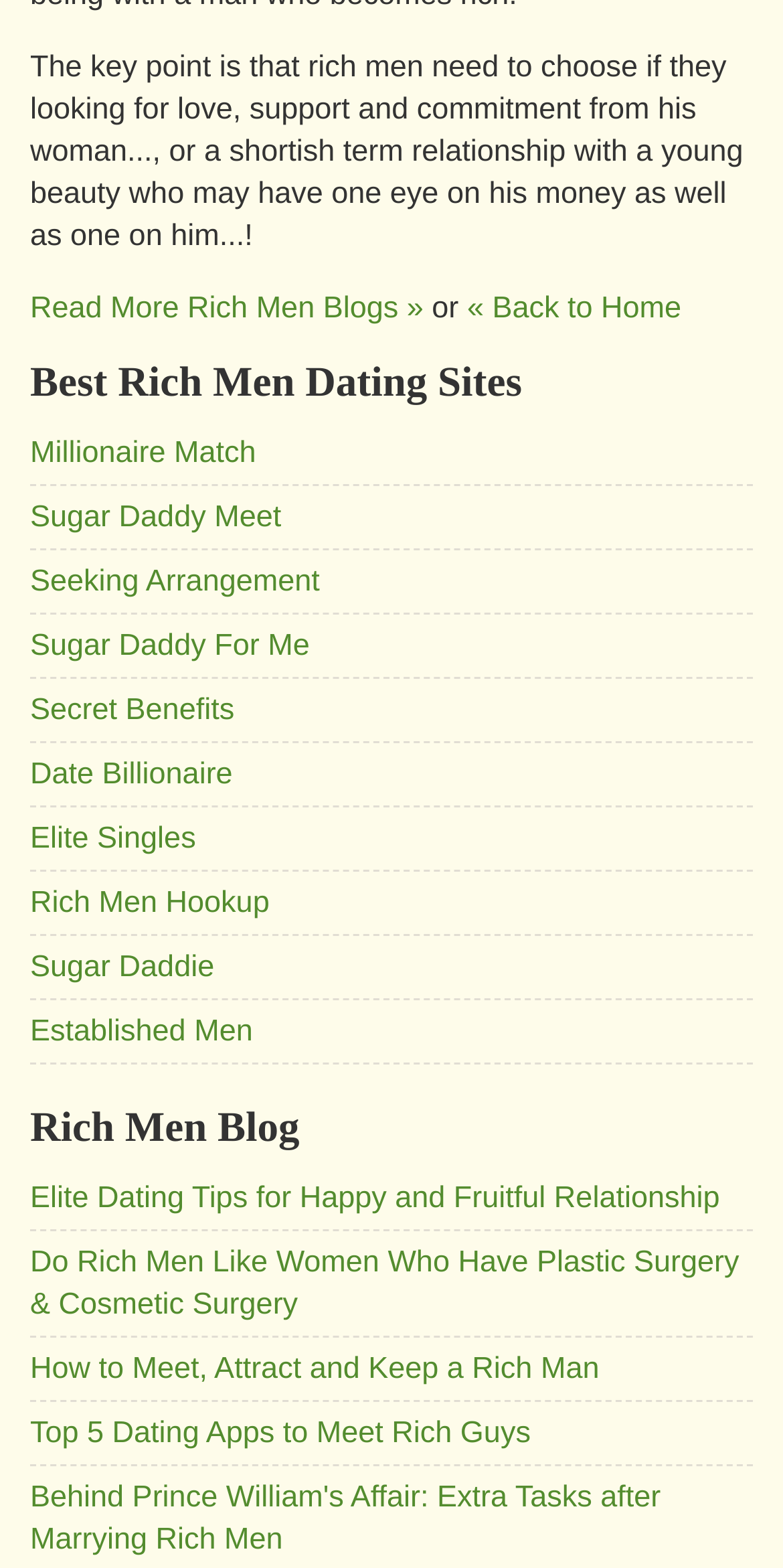Provide a brief response using a word or short phrase to this question:
What is the theme of the blog posts?

Relationships and dating